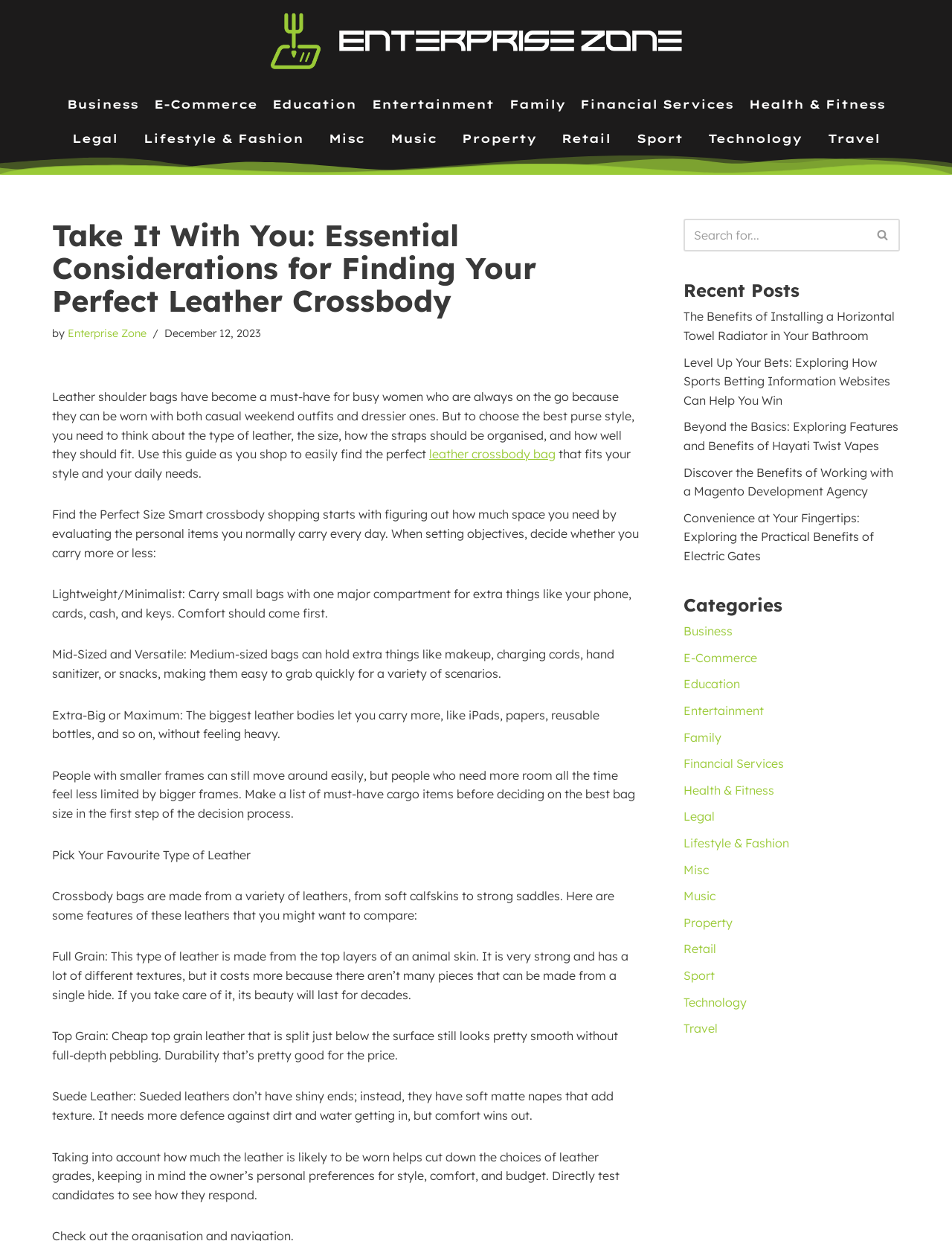What should you do before deciding on the best bag size?
Please provide a comprehensive answer based on the visual information in the image.

The webpage suggests that before deciding on the best bag size, you should make a list of must-have cargo items to determine how much space you need. This will help you choose a bag that fits your style and daily needs.